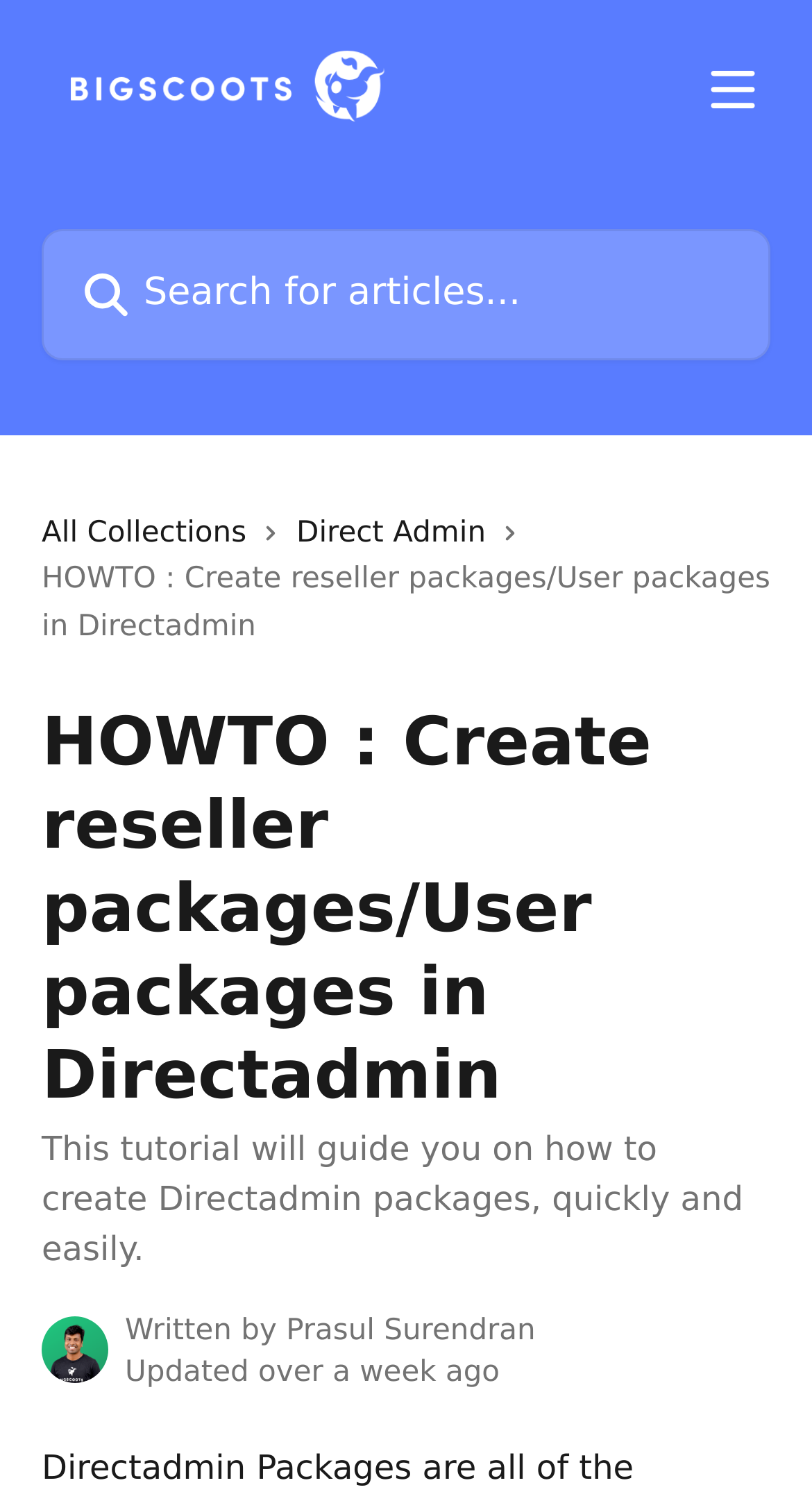Provide a short, one-word or phrase answer to the question below:
What is the topic of the tutorial?

Create Directadmin packages